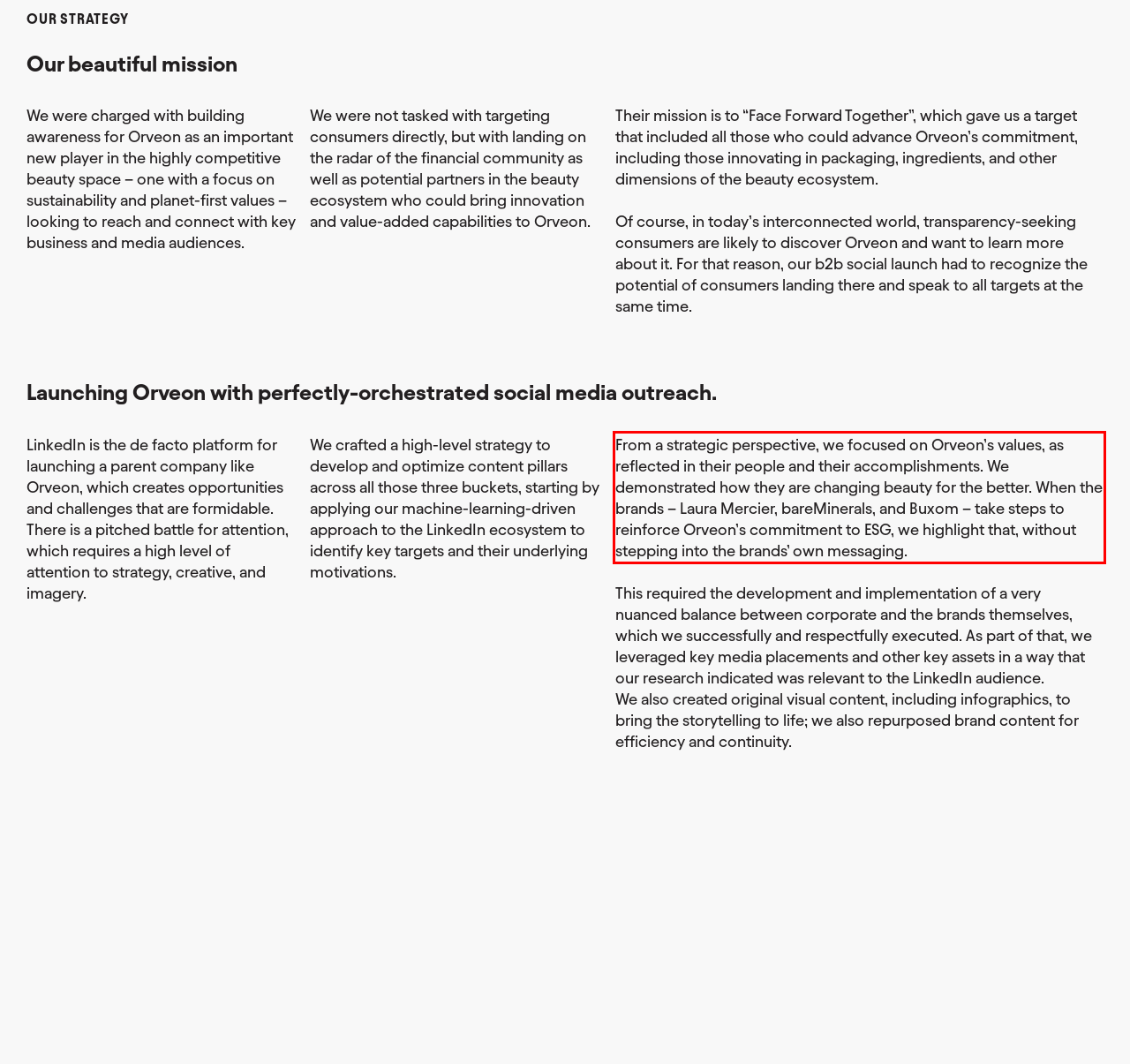View the screenshot of the webpage and identify the UI element surrounded by a red bounding box. Extract the text contained within this red bounding box.

From a strategic perspective, we focused on Orveon’s values, as reflected in their people and their accomplishments. We demonstrated how they are changing beauty for the better. When the brands – Laura Mercier, bareMinerals, and Buxom – take steps to reinforce Orveon’s commitment to ESG, we highlight that, without stepping into the brands’ own messaging.